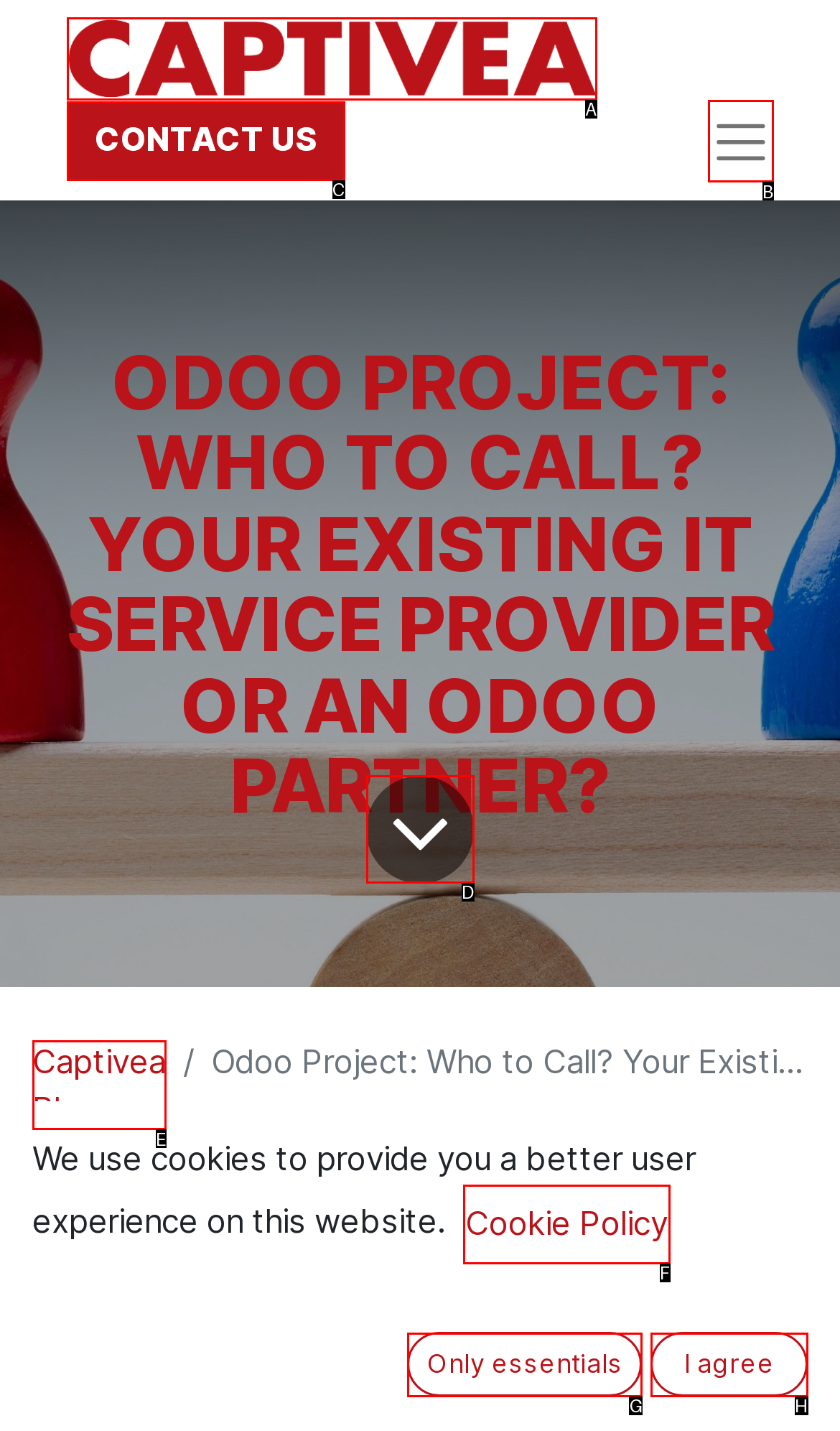Choose the option that aligns with the description: parent_node: CONTACT US
Respond with the letter of the chosen option directly.

A